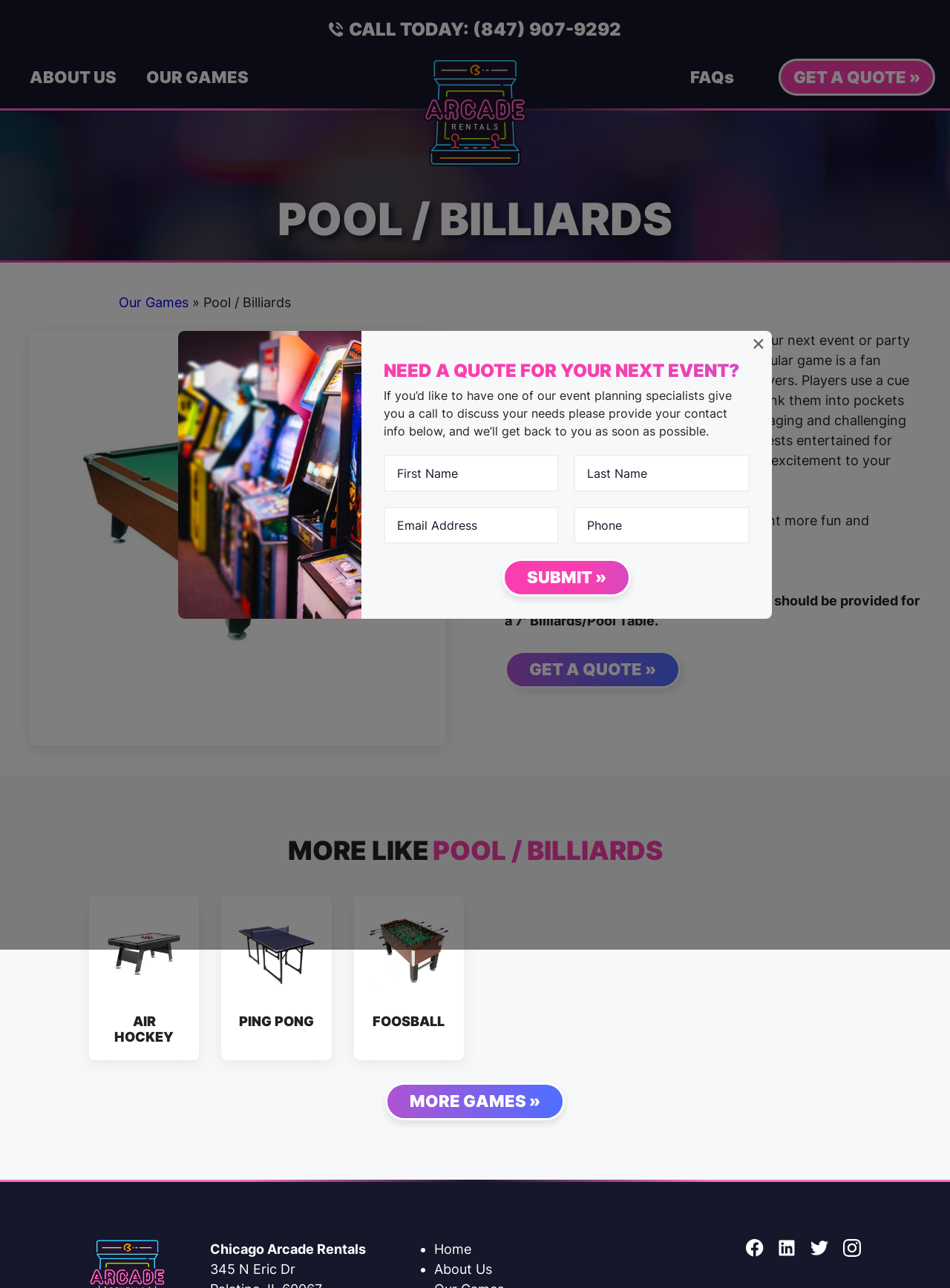Using the information from the screenshot, answer the following question thoroughly:
What is the purpose of the 'SUBMIT »' button?

I found the purpose of the 'SUBMIT »' button by looking at the context in which it is placed, which is a form to request a quote for an event, and inferring that the button is used to submit the request.